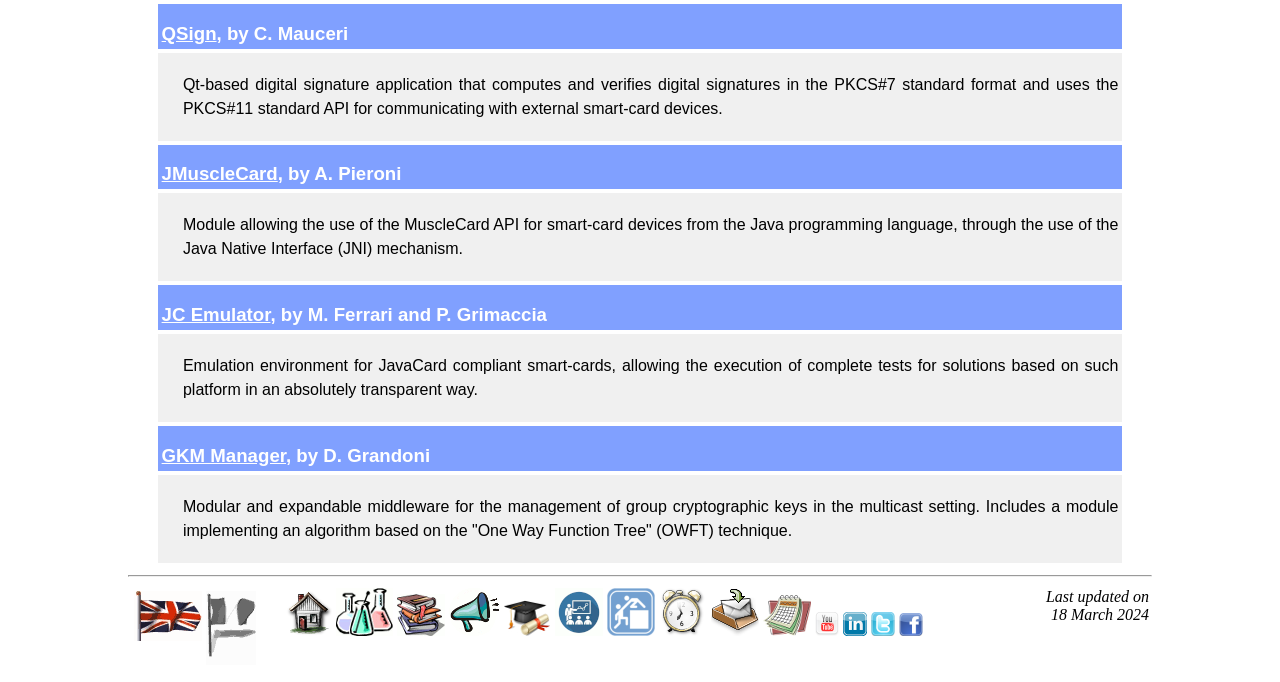Determine the bounding box for the HTML element described here: "title="Events and news"". The coordinates should be given as [left, top, right, bottom] with each number being a float between 0 and 1.

[0.596, 0.91, 0.633, 0.935]